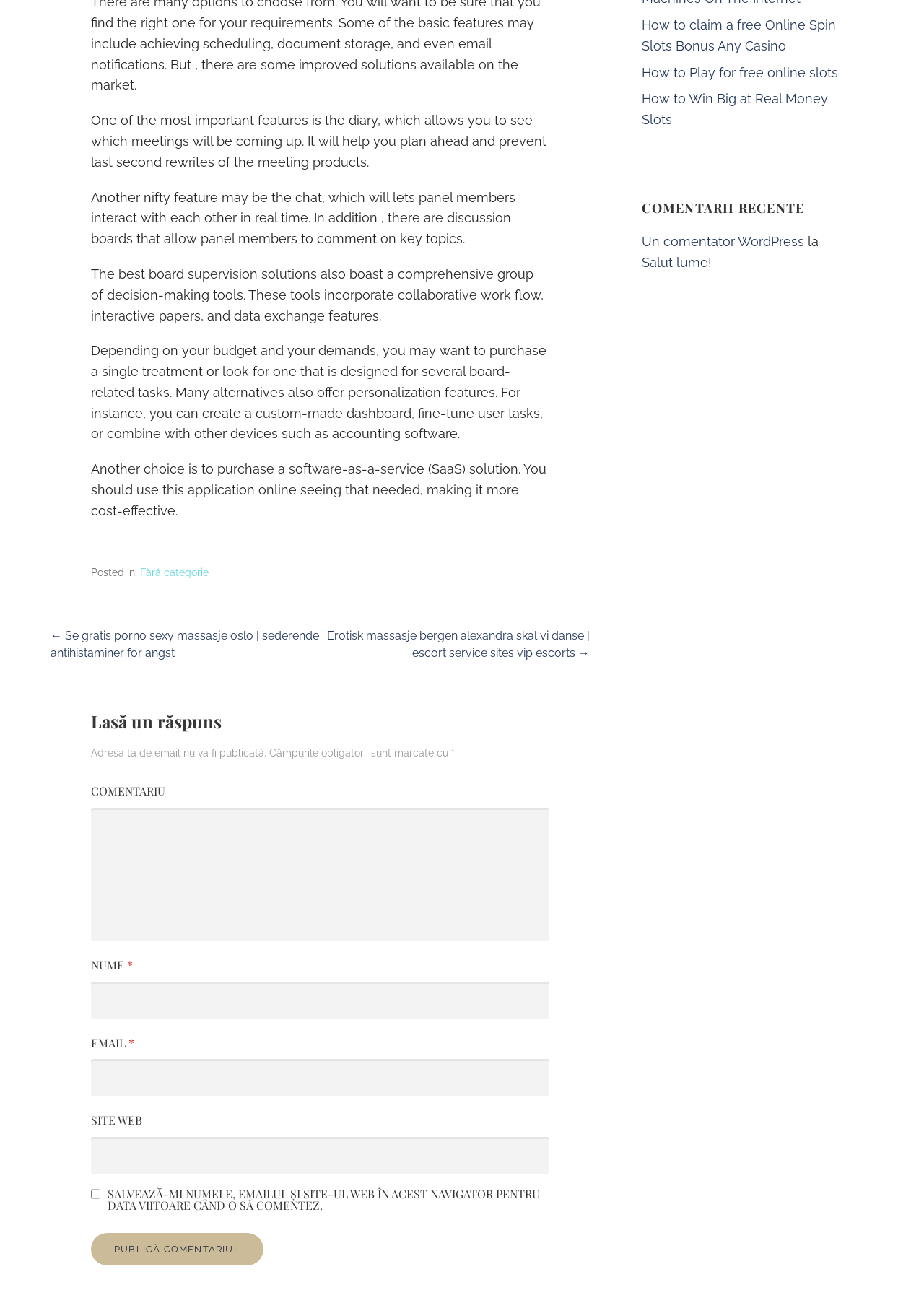Identify the bounding box coordinates for the UI element mentioned here: "family video cbd gummies price". Provide the coordinates as four float values between 0 and 1, i.e., [left, top, right, bottom].

[0.694, 0.503, 0.908, 0.514]